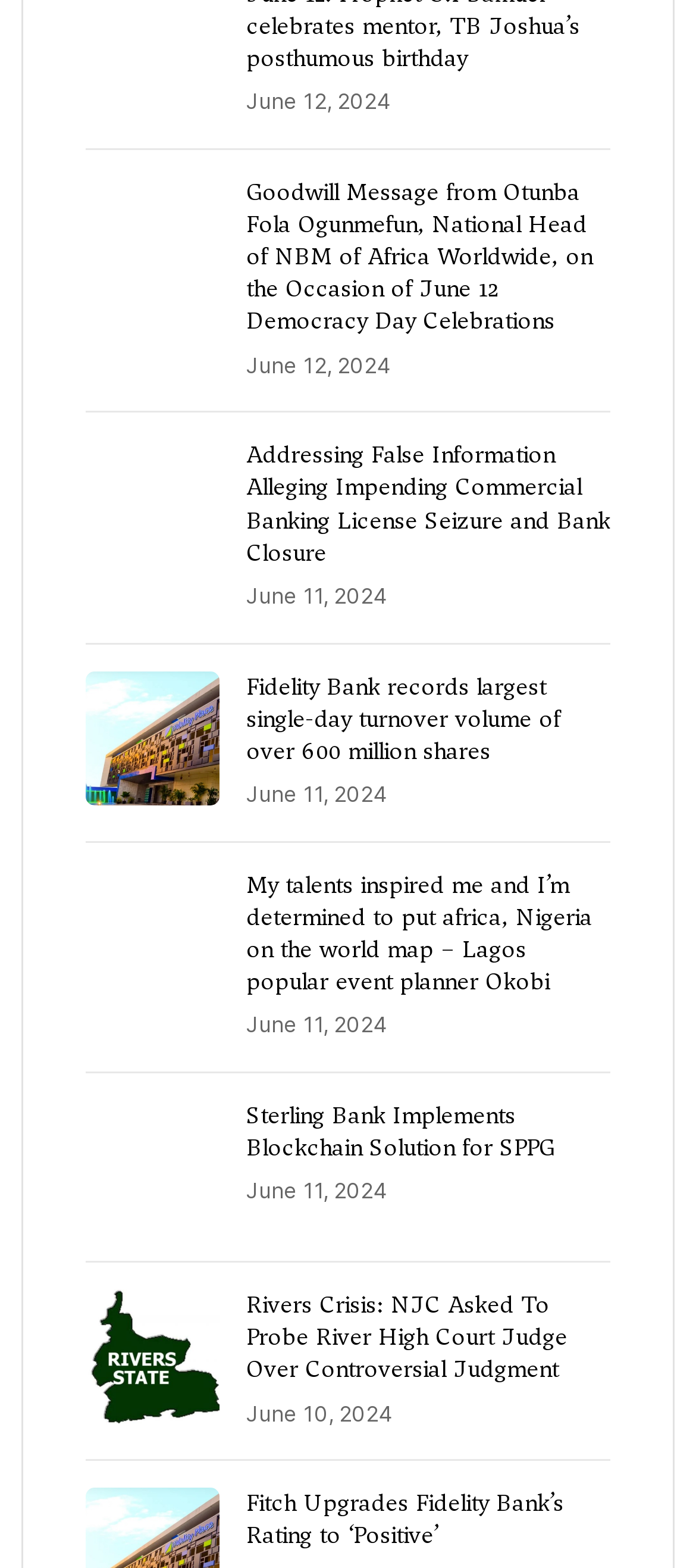Please indicate the bounding box coordinates for the clickable area to complete the following task: "View Goodwill Message from Otunba Fola Ogunmefun". The coordinates should be specified as four float numbers between 0 and 1, i.e., [left, top, right, bottom].

[0.354, 0.112, 0.877, 0.216]